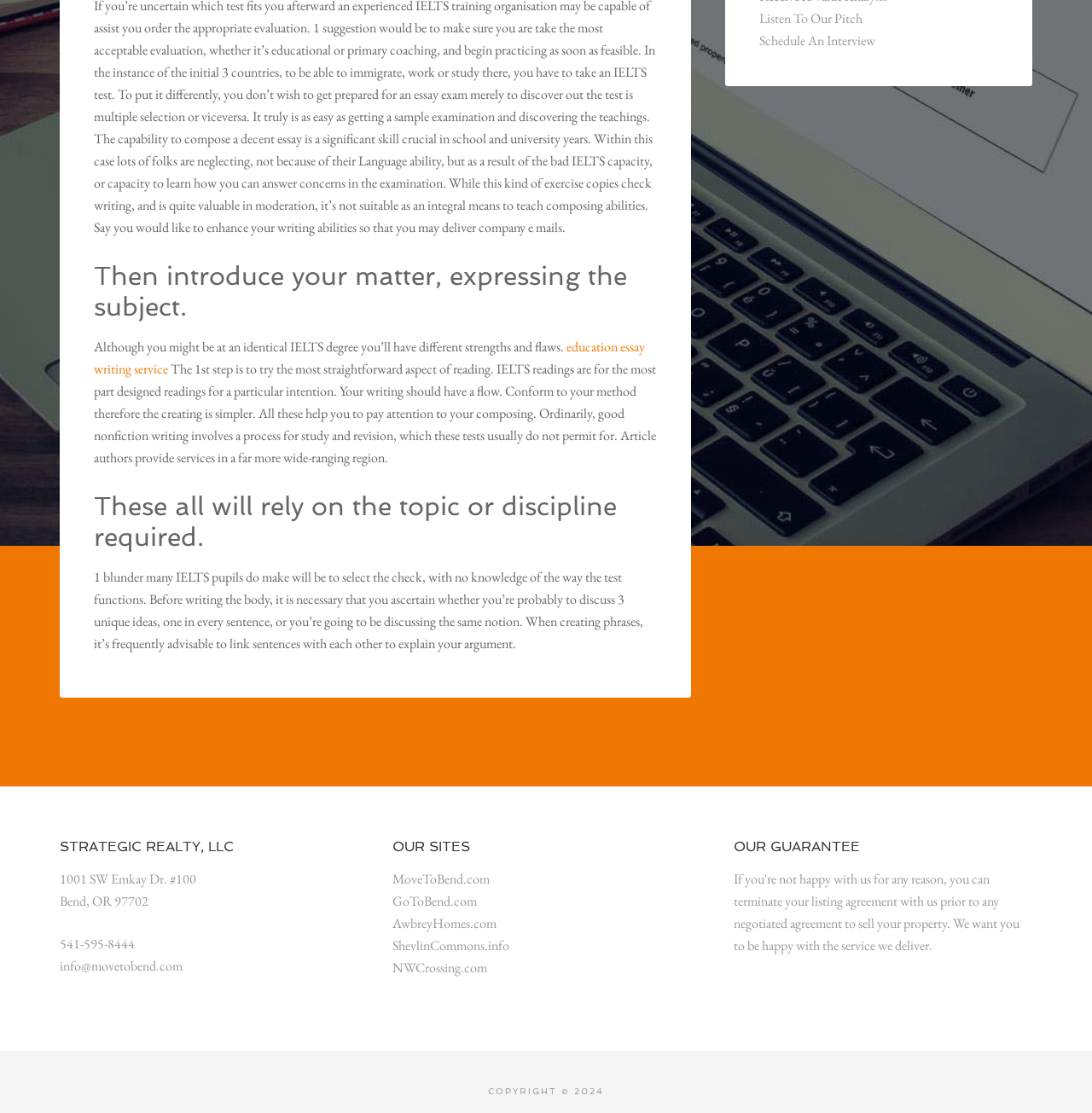Refer to the element description education essay writing service and identify the corresponding bounding box in the screenshot. Format the coordinates as (top-left x, top-left y, bottom-right x, bottom-right y) with values in the range of 0 to 1.

[0.086, 0.303, 0.591, 0.339]